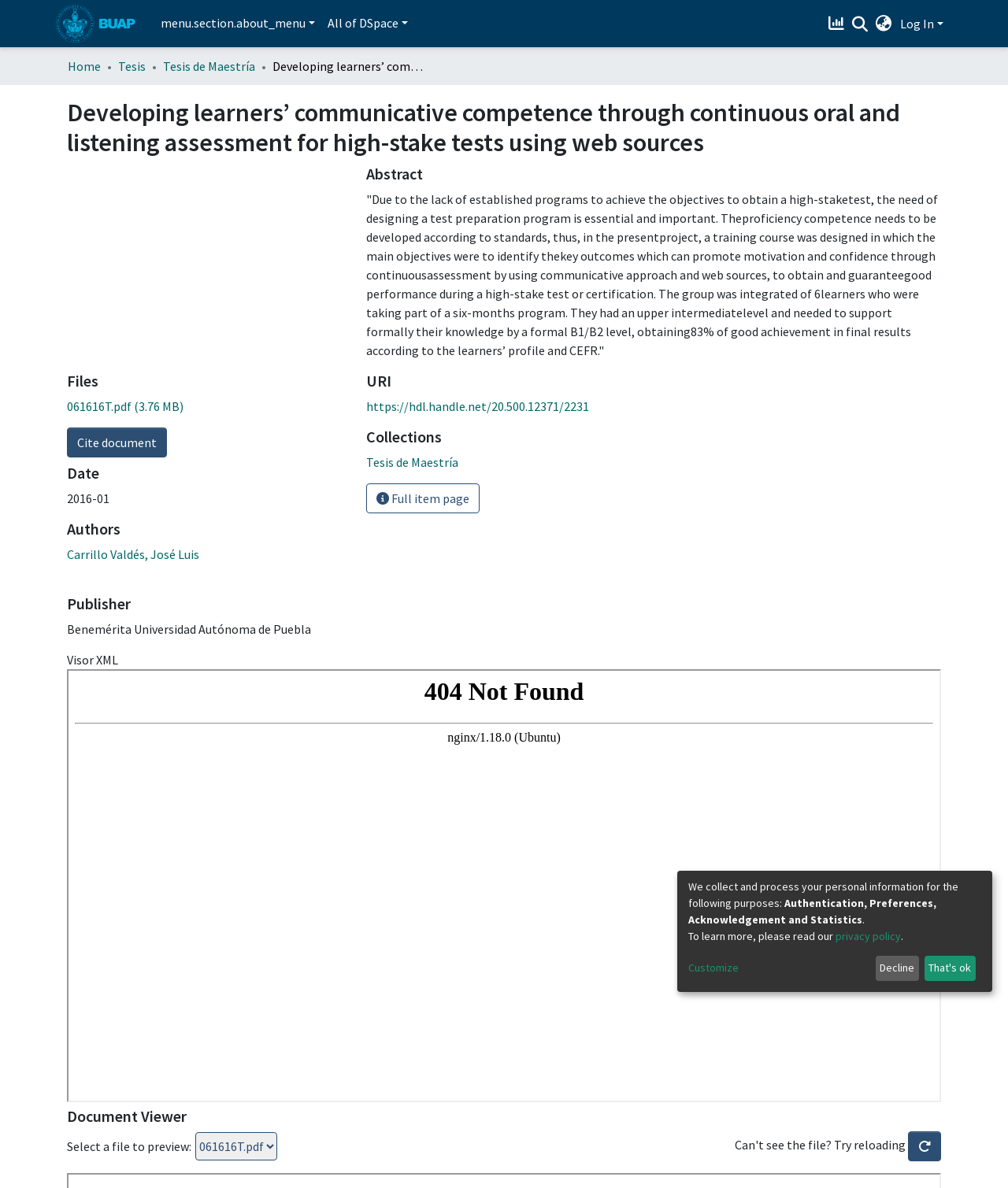Provide the bounding box coordinates of the HTML element described by the text: "Tesis de Maestría". The coordinates should be in the format [left, top, right, bottom] with values between 0 and 1.

[0.162, 0.048, 0.253, 0.064]